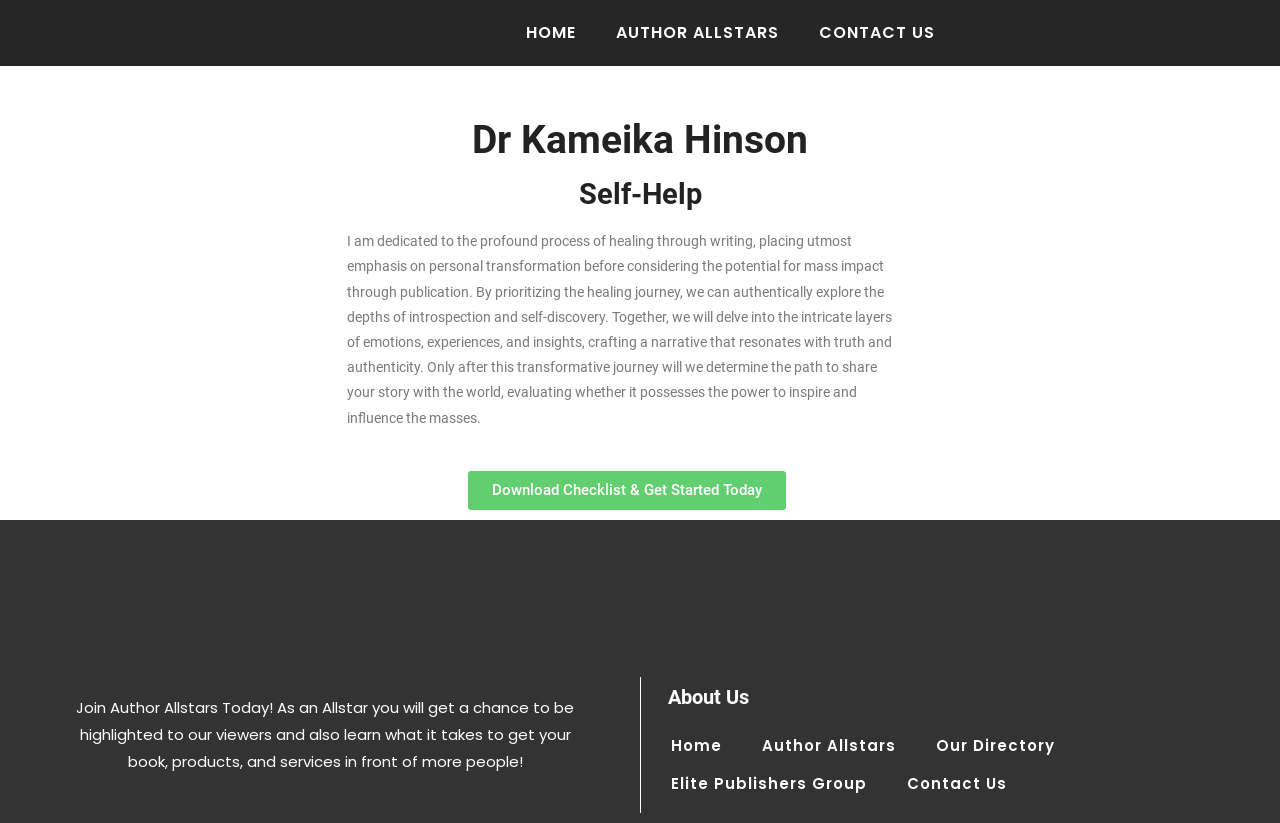Identify the bounding box for the described UI element: "Home".

[0.396, 0.012, 0.466, 0.068]